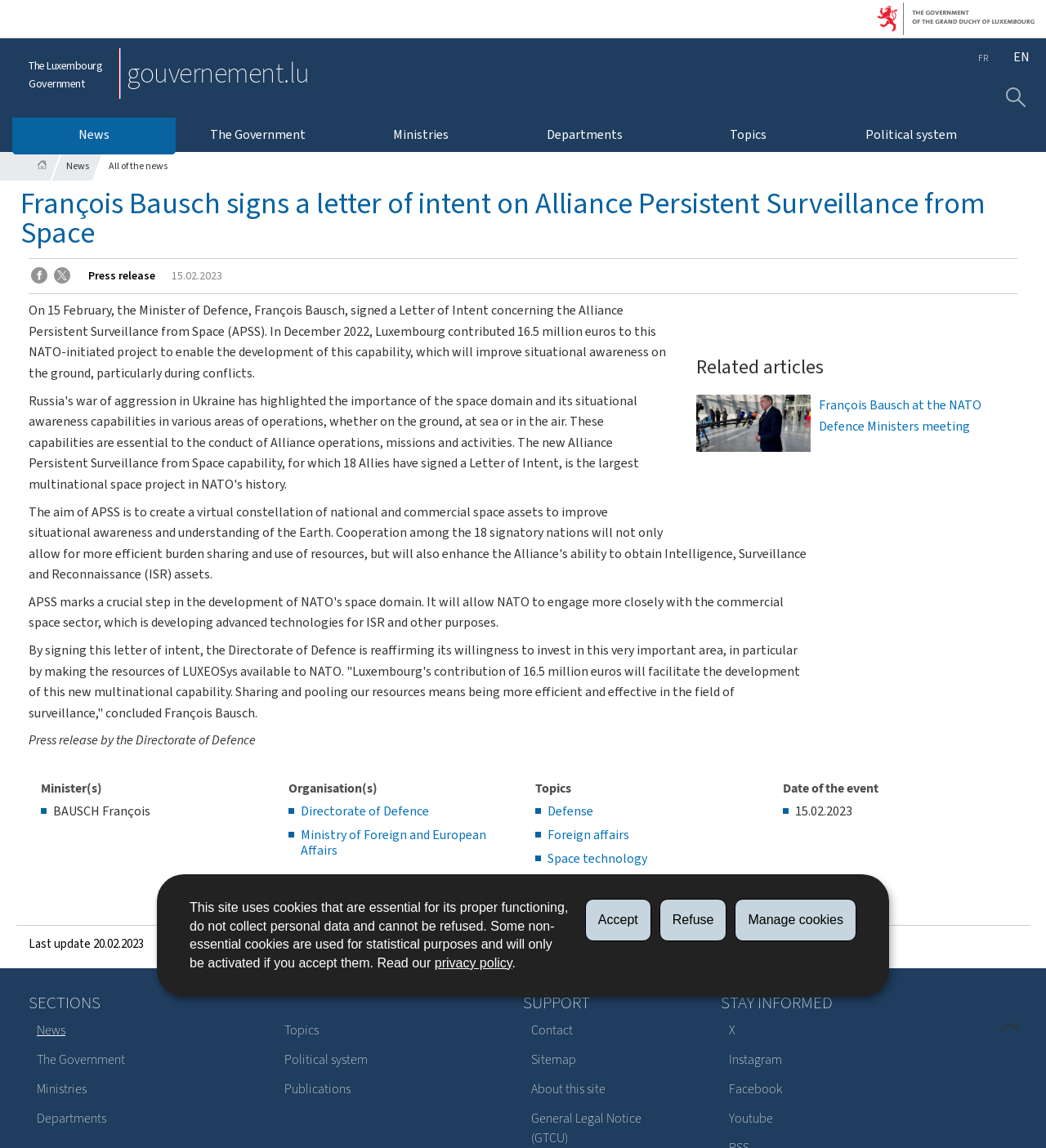Please locate the bounding box coordinates of the element that should be clicked to complete the given instruction: "Study flashcards on OSI model".

None